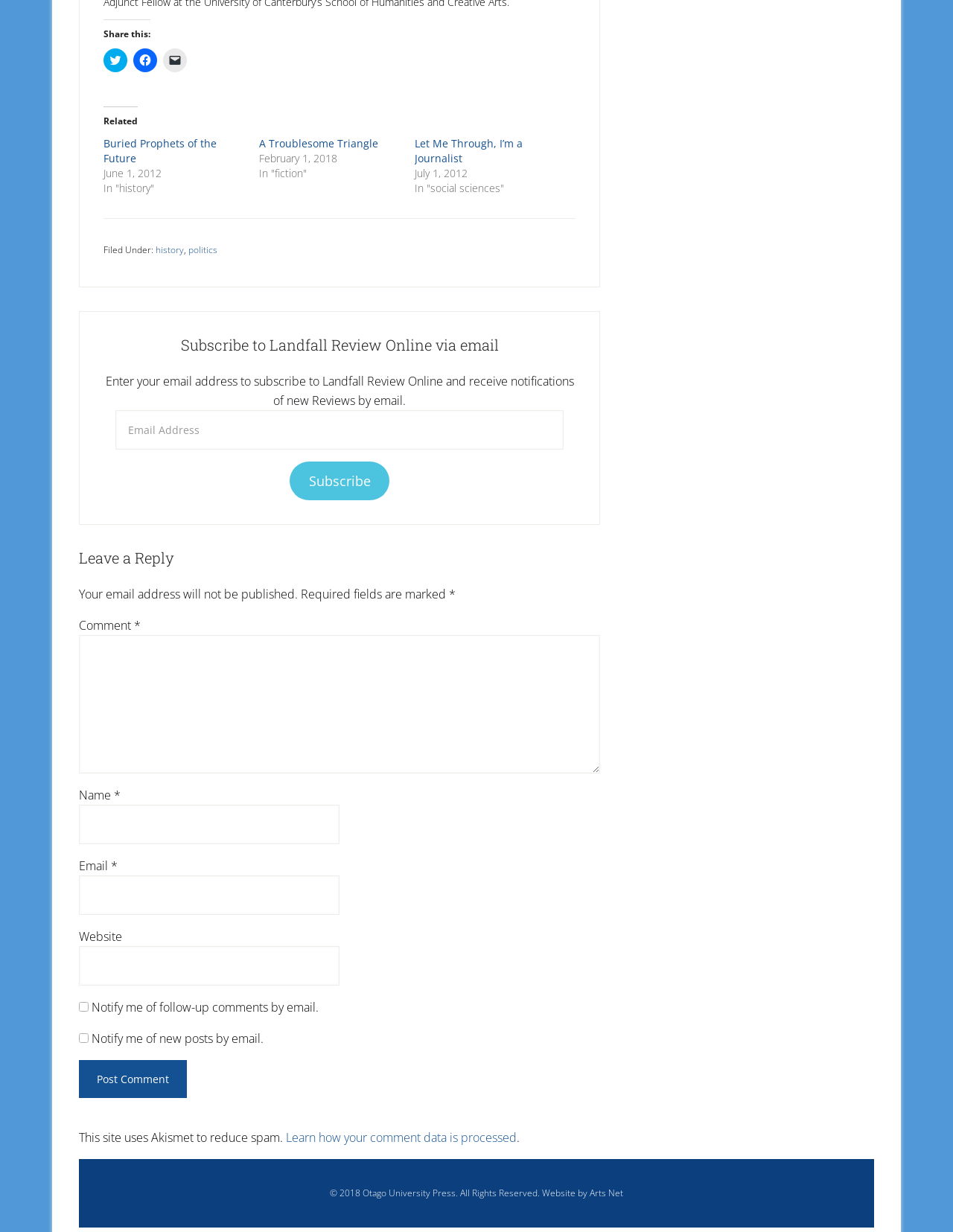Refer to the screenshot and answer the following question in detail:
What is the function of the 'Post Comment' button?

The 'Post Comment' button is located at the bottom of the comment form and is surrounded by text boxes to enter a name, email, and comment. This suggests that the function of the 'Post Comment' button is to submit a comment to the webpage.